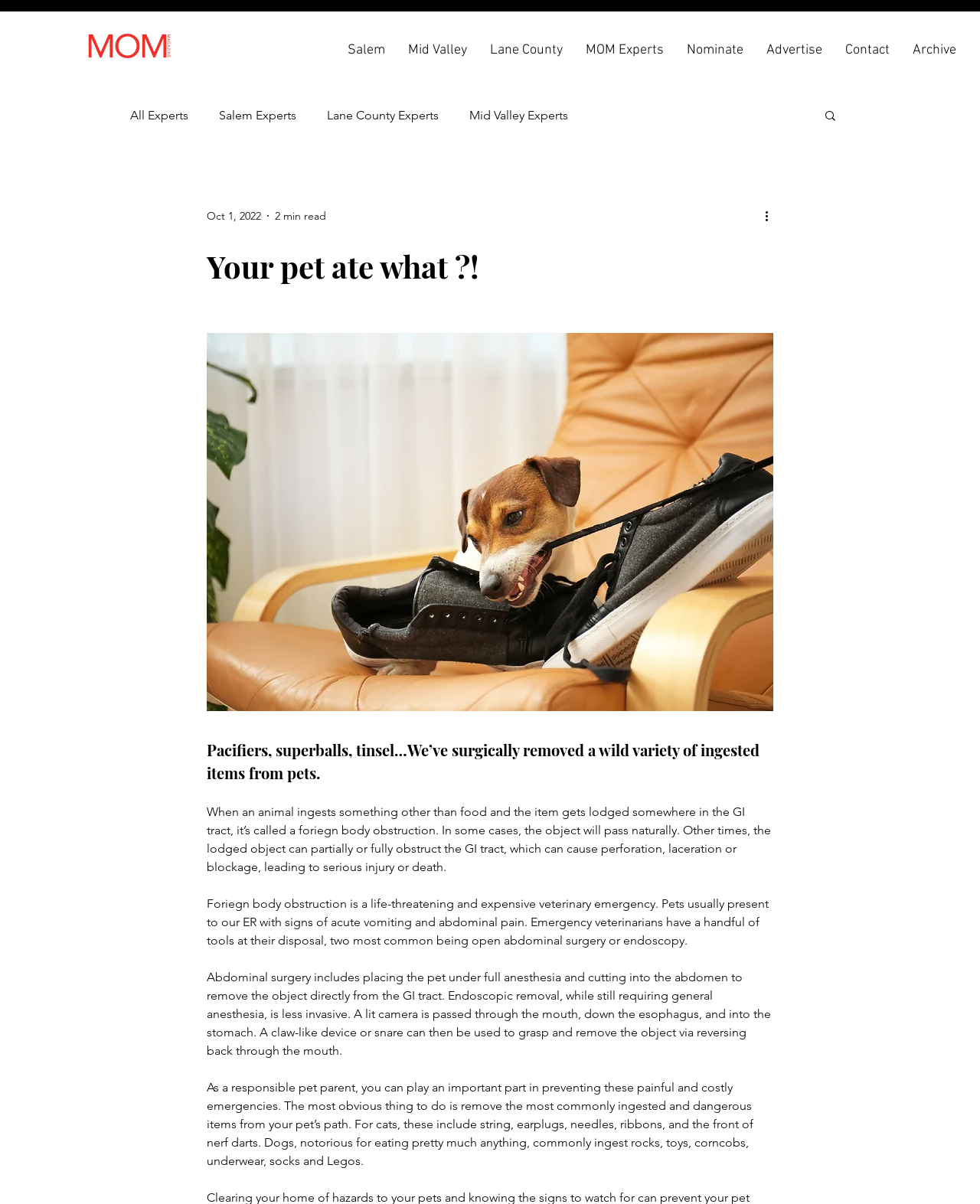Please predict the bounding box coordinates (top-left x, top-left y, bottom-right x, bottom-right y) for the UI element in the screenshot that fits the description: Lane County

[0.488, 0.034, 0.586, 0.048]